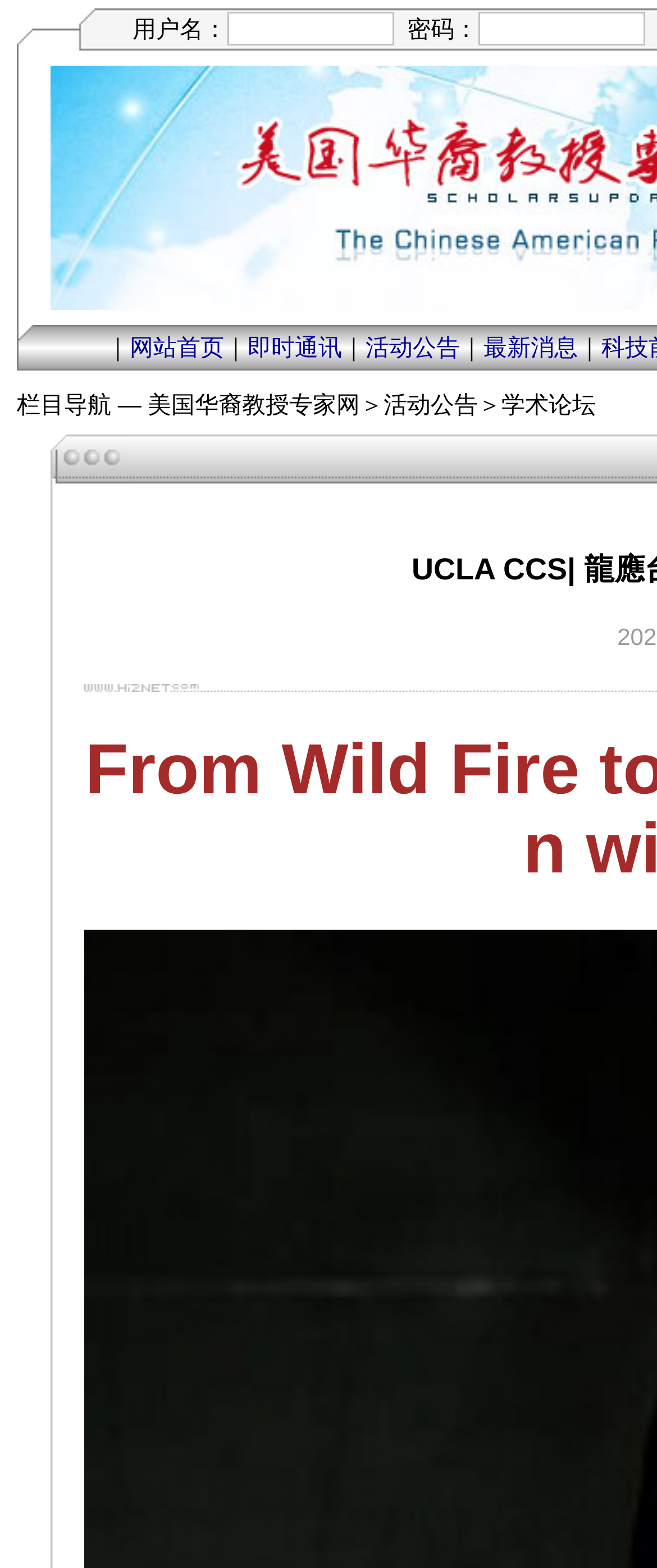Show the bounding box coordinates for the element that needs to be clicked to execute the following instruction: "Explore the Crown Riding Gear website". Provide the coordinates in the form of four float numbers between 0 and 1, i.e., [left, top, right, bottom].

None